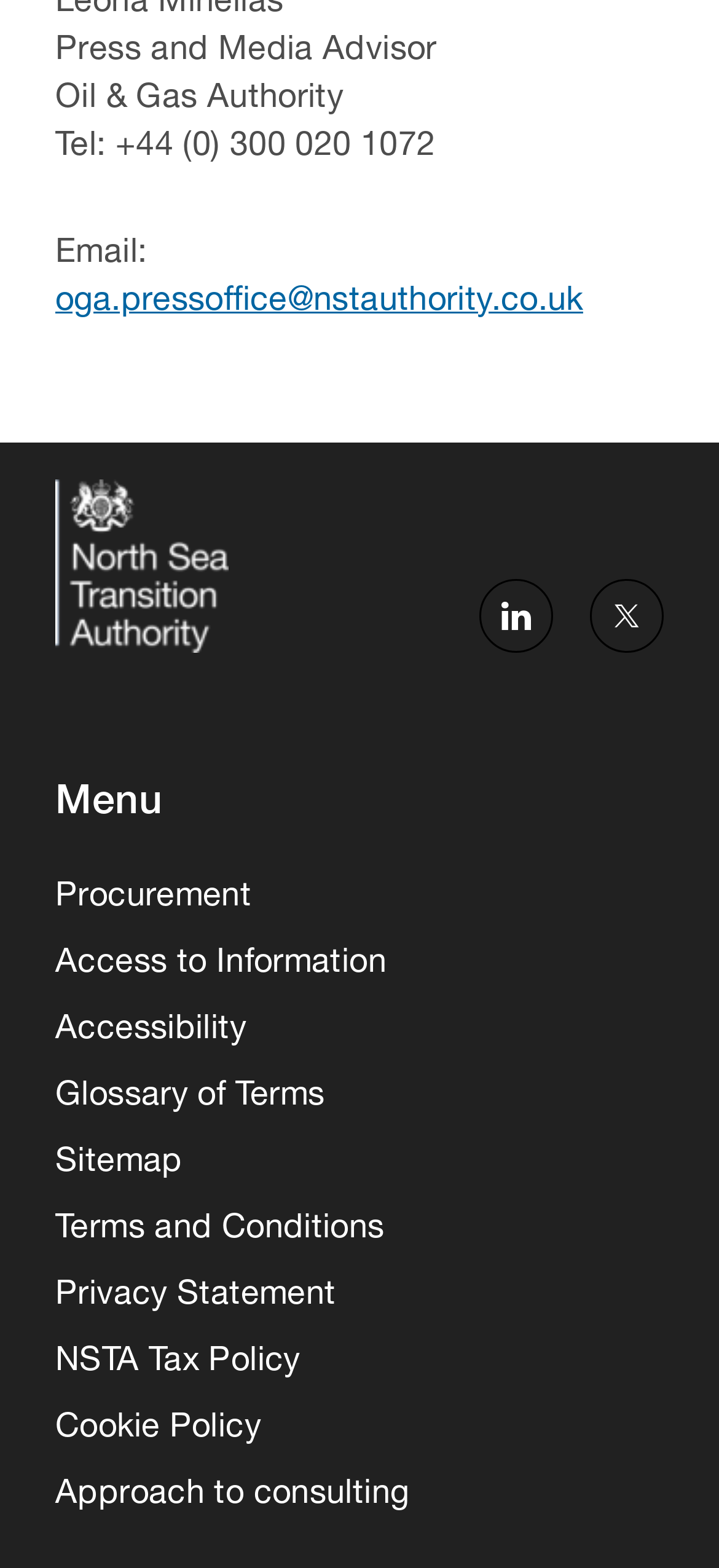Using the format (top-left x, top-left y, bottom-right x, bottom-right y), and given the element description, identify the bounding box coordinates within the screenshot: Approach to consulting

[0.077, 0.932, 0.569, 0.975]